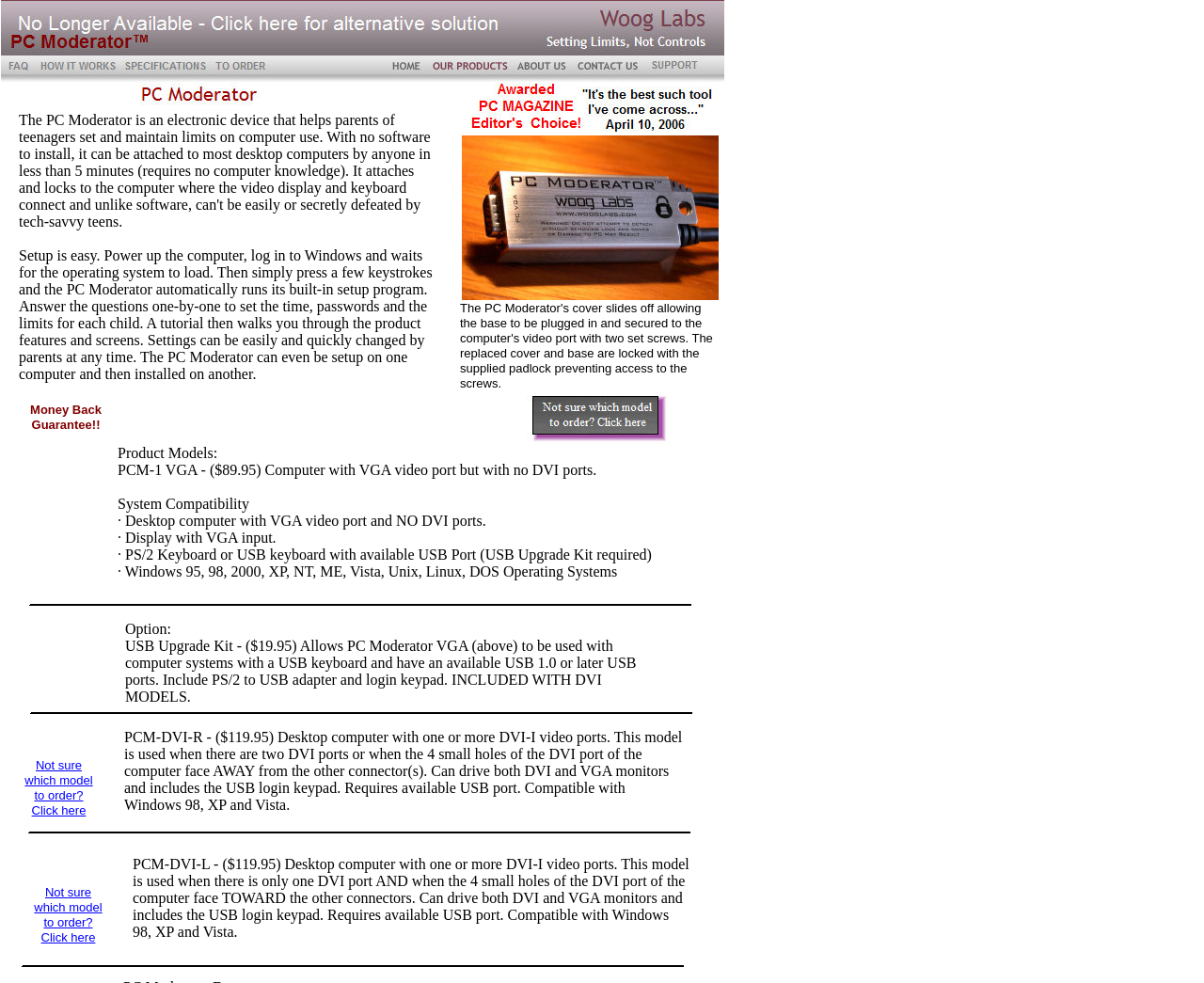Reply to the question with a single word or phrase:
How is the PC Moderator set up?

easy setup